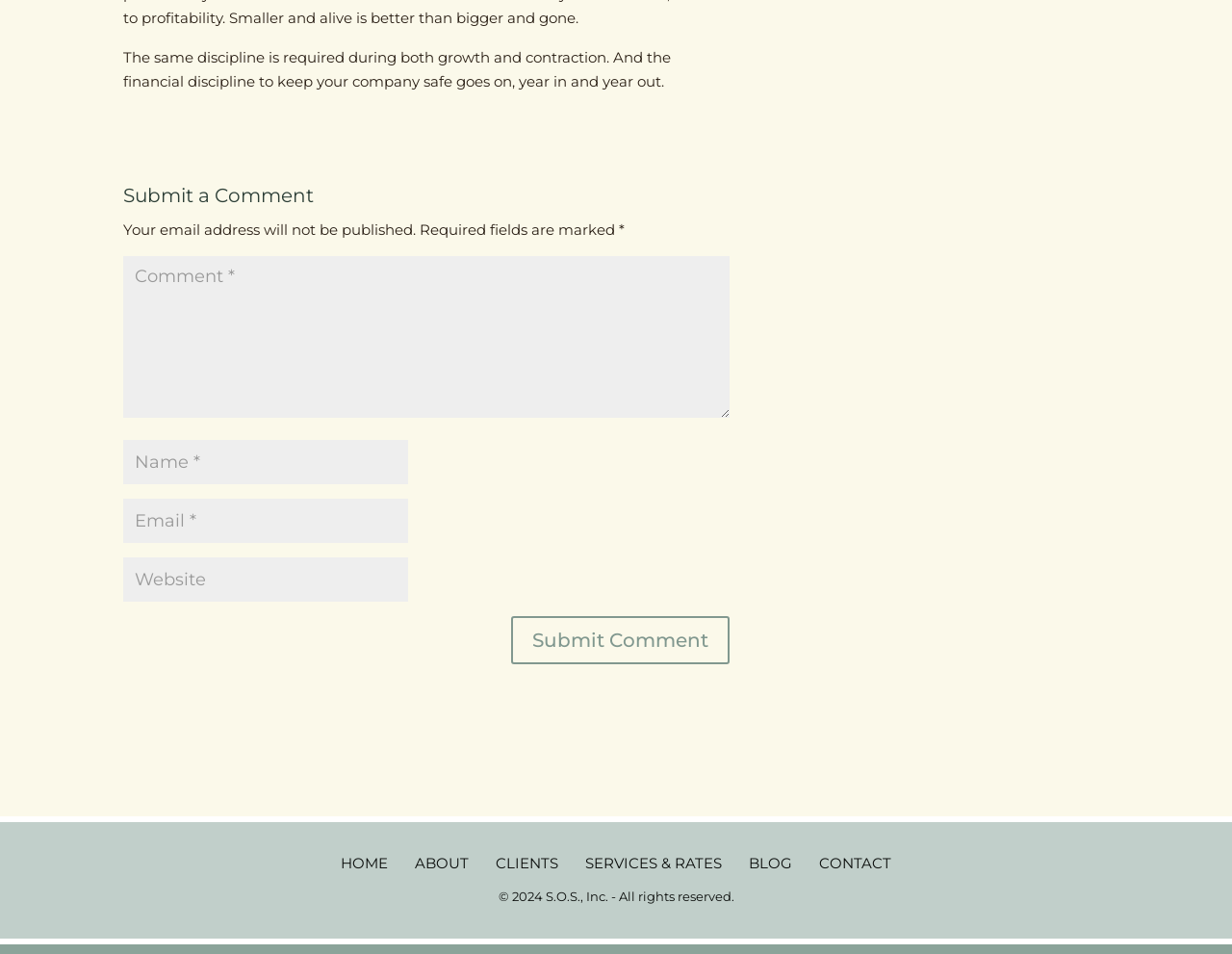Identify the bounding box coordinates of the specific part of the webpage to click to complete this instruction: "View the blog".

[0.597, 0.892, 0.654, 0.927]